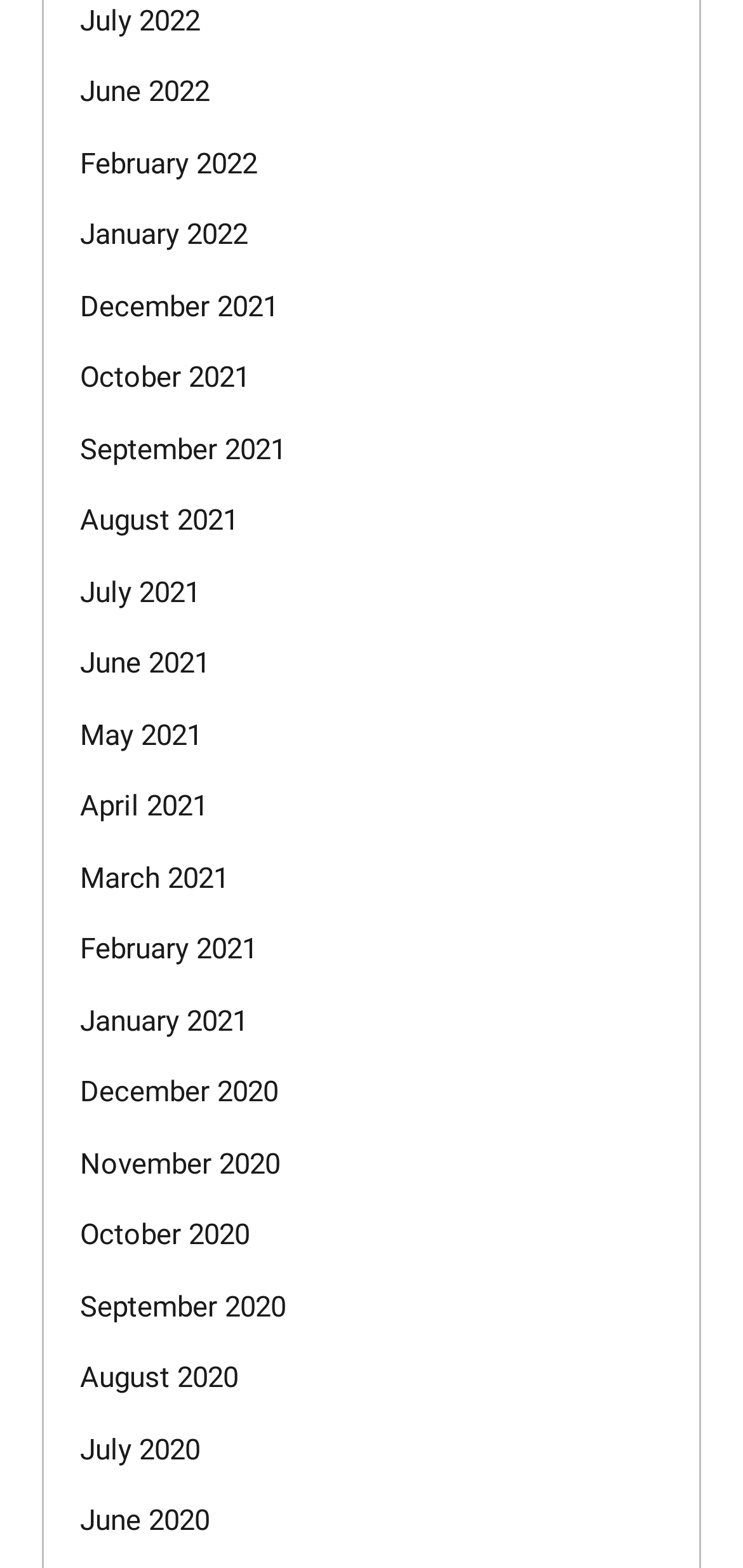Determine the bounding box coordinates for the area that needs to be clicked to fulfill this task: "Follow the step 1". The coordinates must be given as four float numbers between 0 and 1, i.e., [left, top, right, bottom].

None